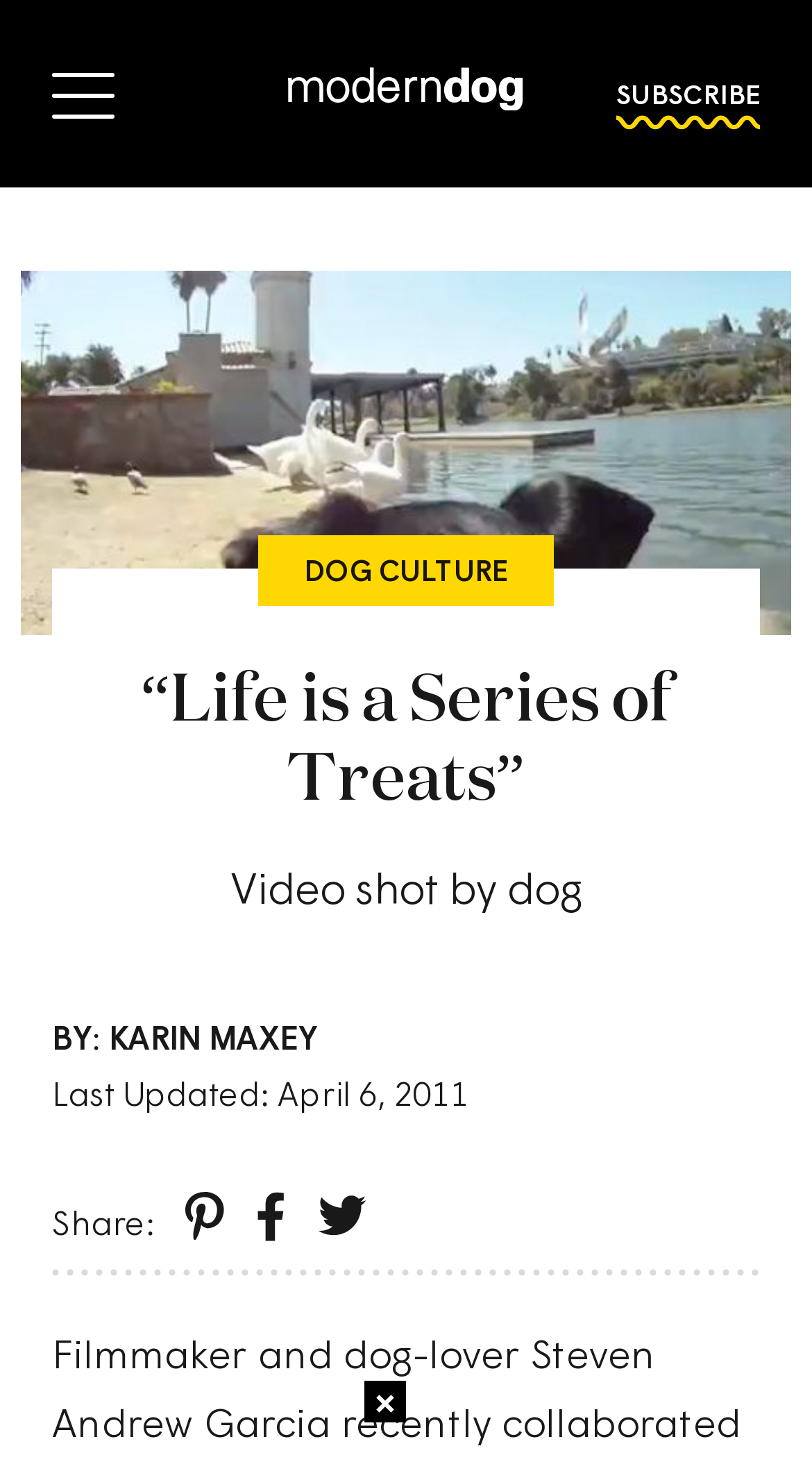What is the name of the dog in the video?
Look at the screenshot and give a one-word or phrase answer.

Laika